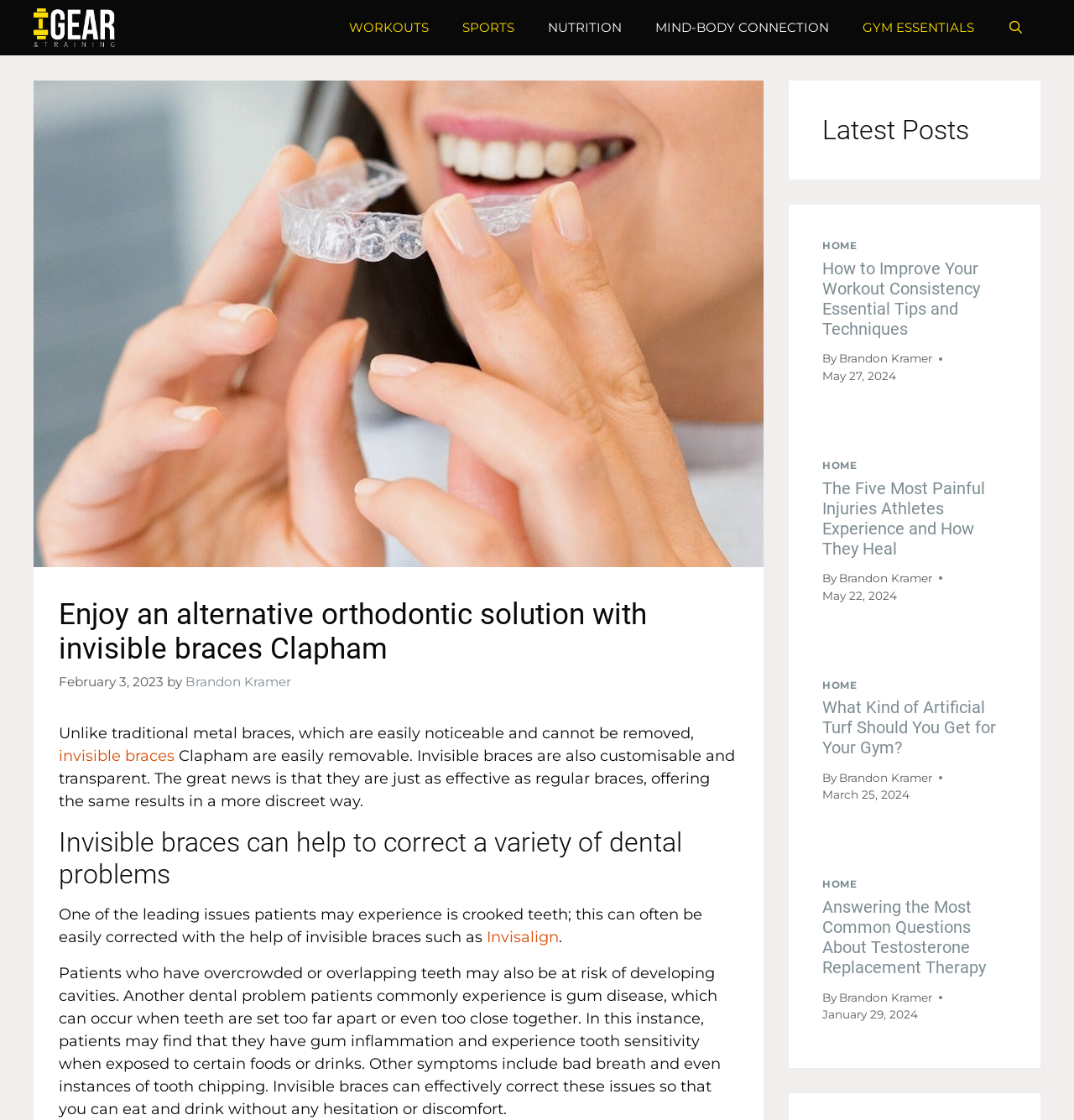Calculate the bounding box coordinates of the UI element given the description: "aria-label="Open Search Bar"".

[0.922, 0.0, 0.969, 0.049]